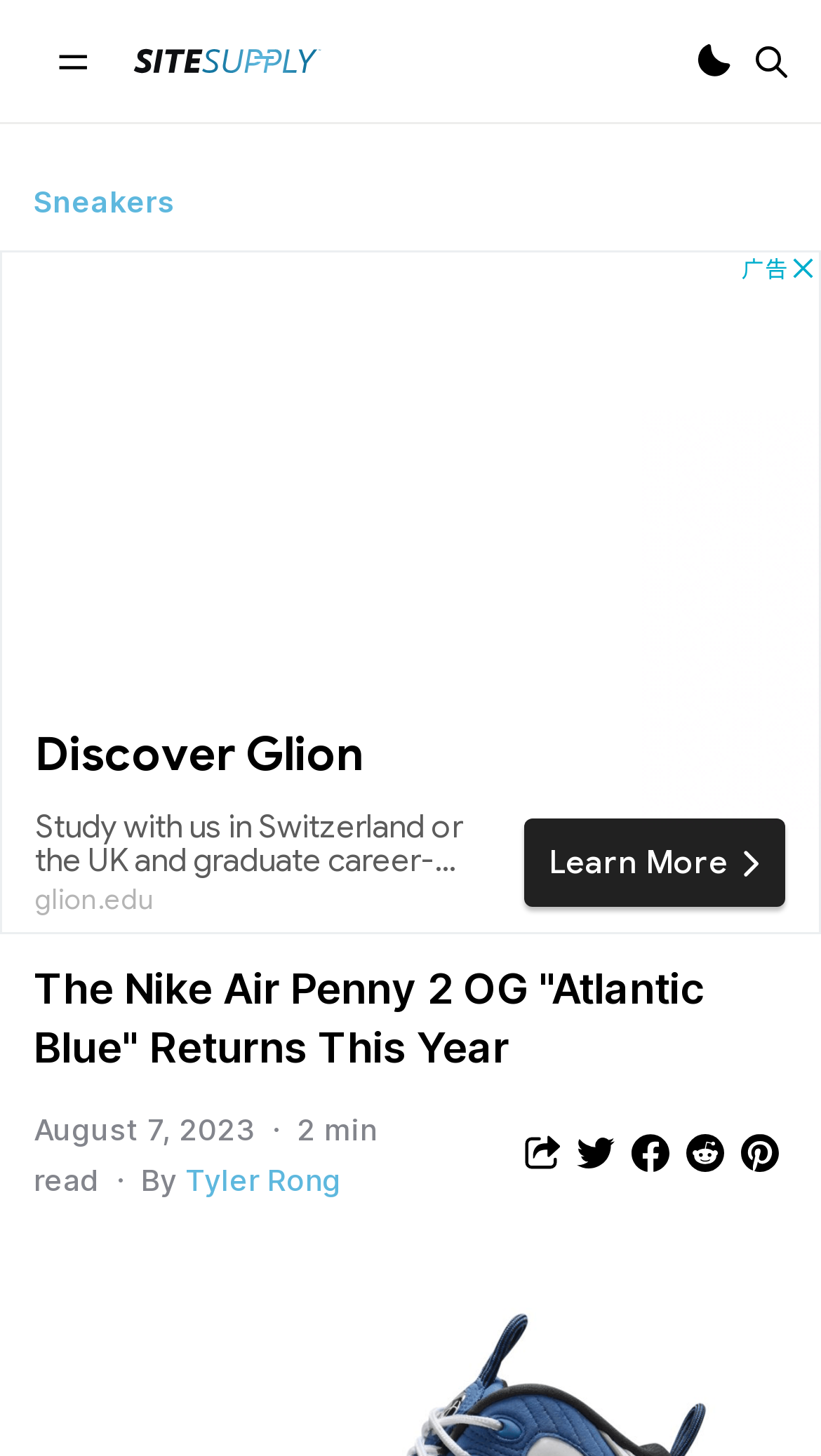Explain the webpage in detail, including its primary components.

This webpage is about the return of the classic Nike Air Penny 2 "Atlantic Blue" this year. At the top left corner, there is a mobile menu button with a small icon. Next to it is the SiteSupply logo, which is also a button with an image. On the top right corner, there are three buttons: Dark Mode, Search, and each has a small icon.

Below the top navigation bar, there is a category label "Sneakers" on the left side. The main content area takes up most of the page, with an advertisement iframe spanning the full width.

The main article title "The Nike Air Penny 2 OG "Atlantic Blue" Returns This Year" is prominently displayed in a large font. Below the title, there is a publication date "August 7, 2023", followed by a "·" symbol, and then the estimated reading time "min read". The author's name "Tyler Rong" is displayed with a link to their profile.

There are social media sharing buttons at the bottom of the article, including Share article, Twitter, Facebook, Reddit, and Pintrest, each with a small icon.